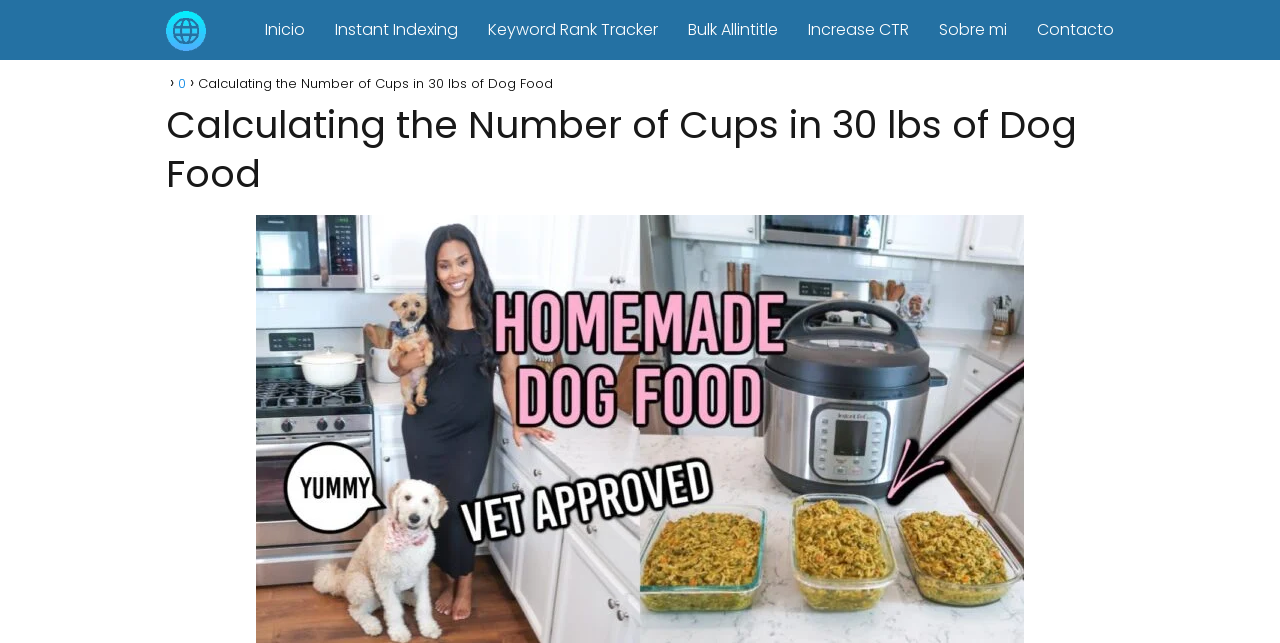Based on the element description aria-label="twitter", identify the bounding box of the UI element in the given webpage screenshot. The coordinates should be in the format (top-left x, top-left y, bottom-right x, bottom-right y) and must be between 0 and 1.

None